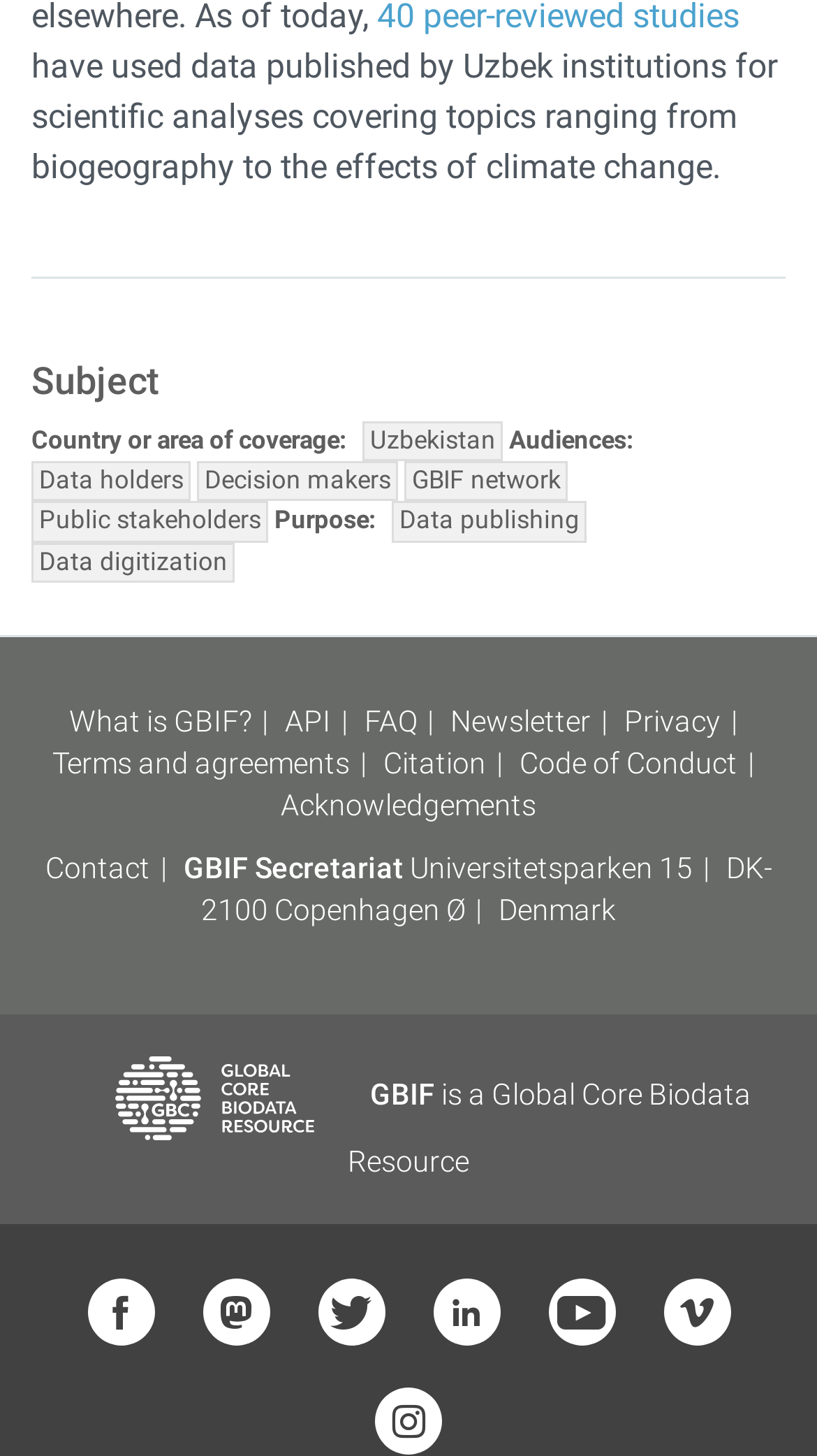What is the purpose of the data?
Refer to the screenshot and answer in one word or phrase.

Data publishing, Data digitization